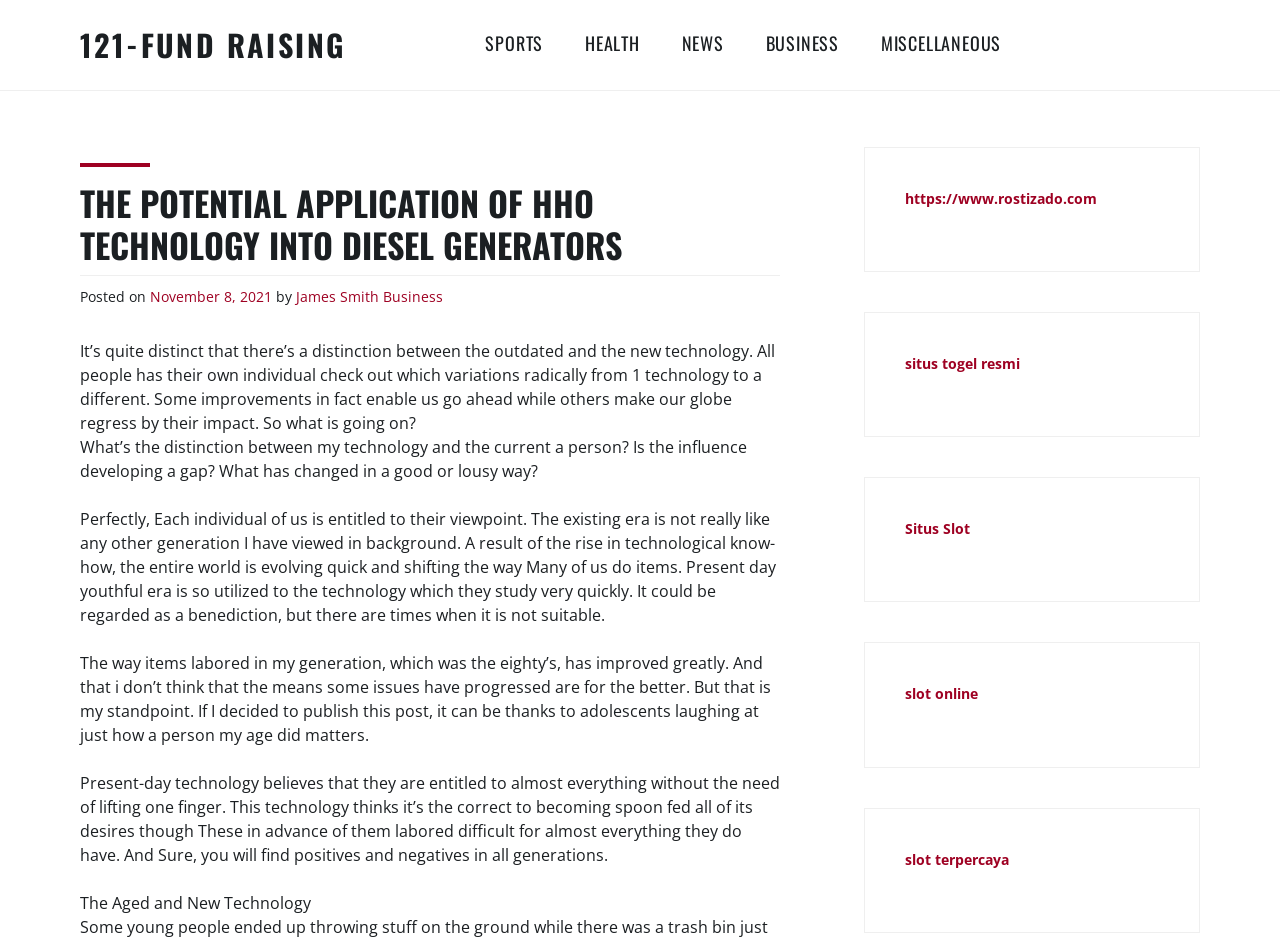Kindly provide the bounding box coordinates of the section you need to click on to fulfill the given instruction: "Click on the 'NEWS' link".

[0.533, 0.032, 0.566, 0.064]